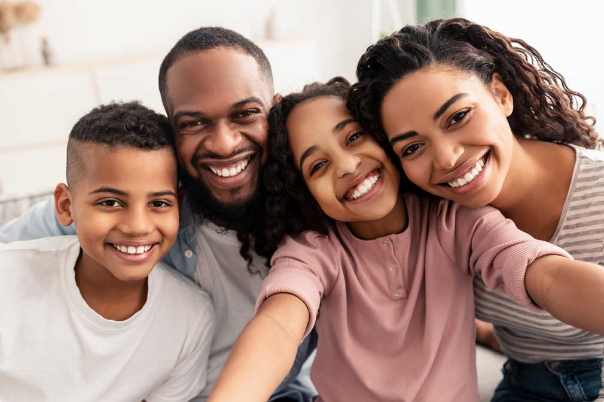Analyze the image and describe all key details you can observe.

The image features a cheerful family of four, all smiling broadly at the camera. Positioned in a cozy indoor environment, they exemplify warmth and togetherness. The father, wearing a light blue shirt and sporting a neat beard, beams with pride. Beside him, a girl with curly hair, dressed in a light pink shirt, radiates joy as she leans into her siblings. On the father's left, a boy in a white shirt sharing a similar bright expression, contributes to the family's happy atmosphere, while on the right, the mother, with defined curls and a striped top, holds her children close, encapsulating the essence of family unity and love. This image resonates with themes of family life and community, reflecting the message of public policies that support and grow family life discussed in the associated article titled "Population Growth Policies Should be Family Growth Policies."